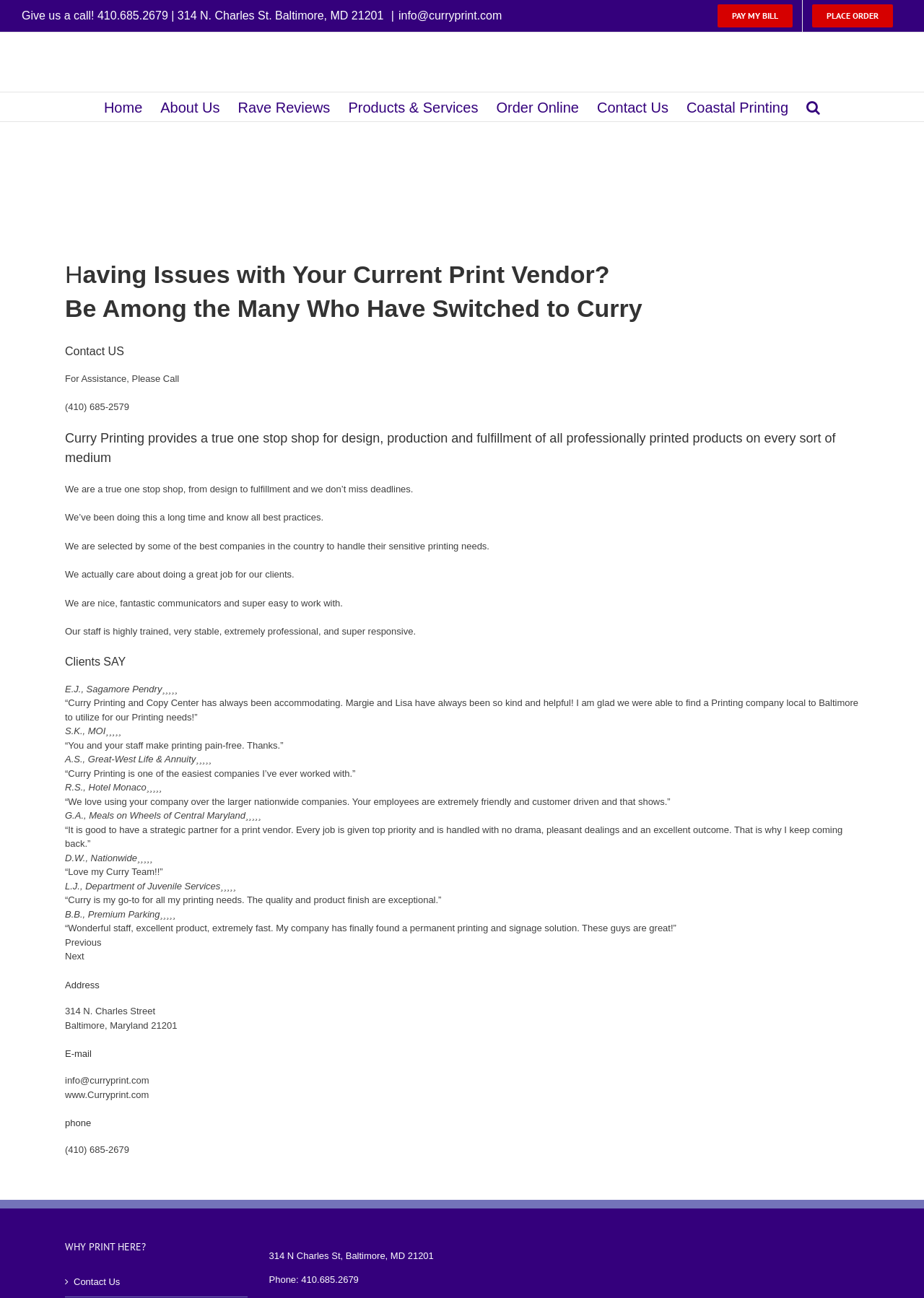Locate the bounding box coordinates of the UI element described by: "Give us a call! 410.685.2679". Provide the coordinates as four float numbers between 0 and 1, formatted as [left, top, right, bottom].

[0.023, 0.007, 0.182, 0.017]